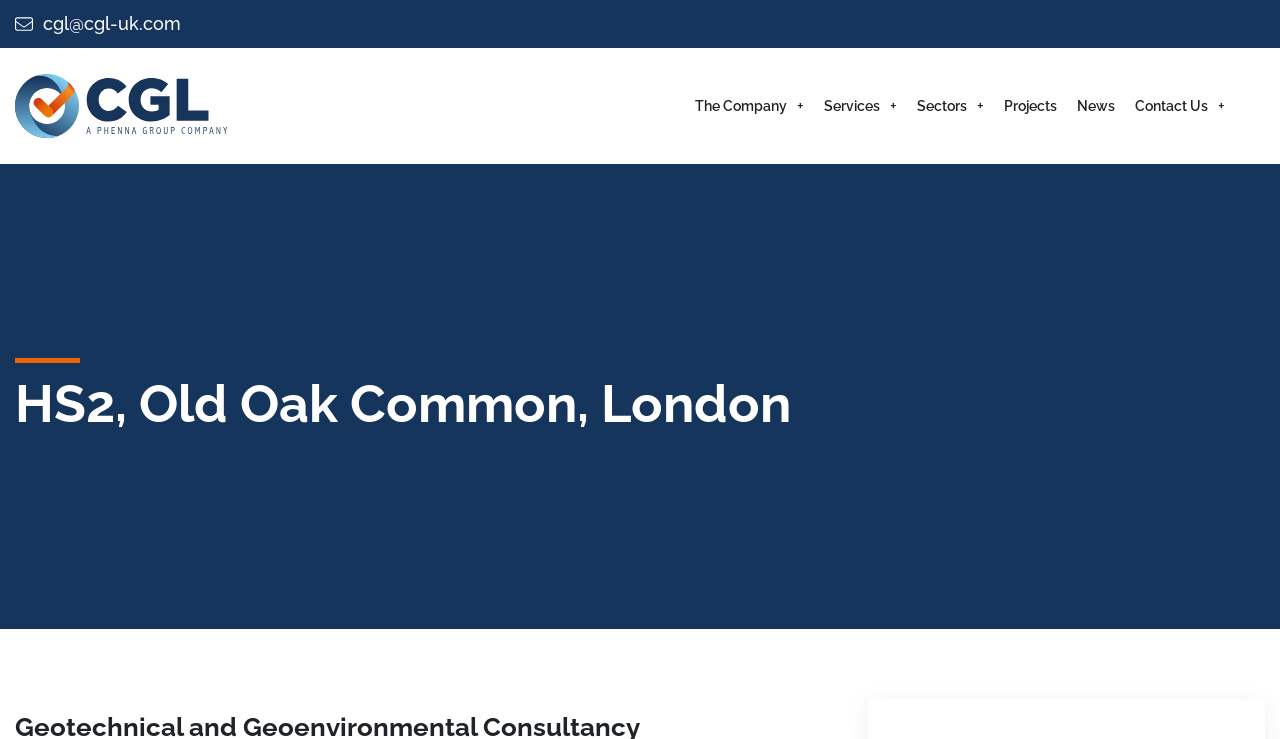Identify the bounding box coordinates of the clickable section necessary to follow the following instruction: "Go back to home page". The coordinates should be presented as four float numbers from 0 to 1, i.e., [left, top, right, bottom].

[0.012, 0.1, 0.177, 0.187]